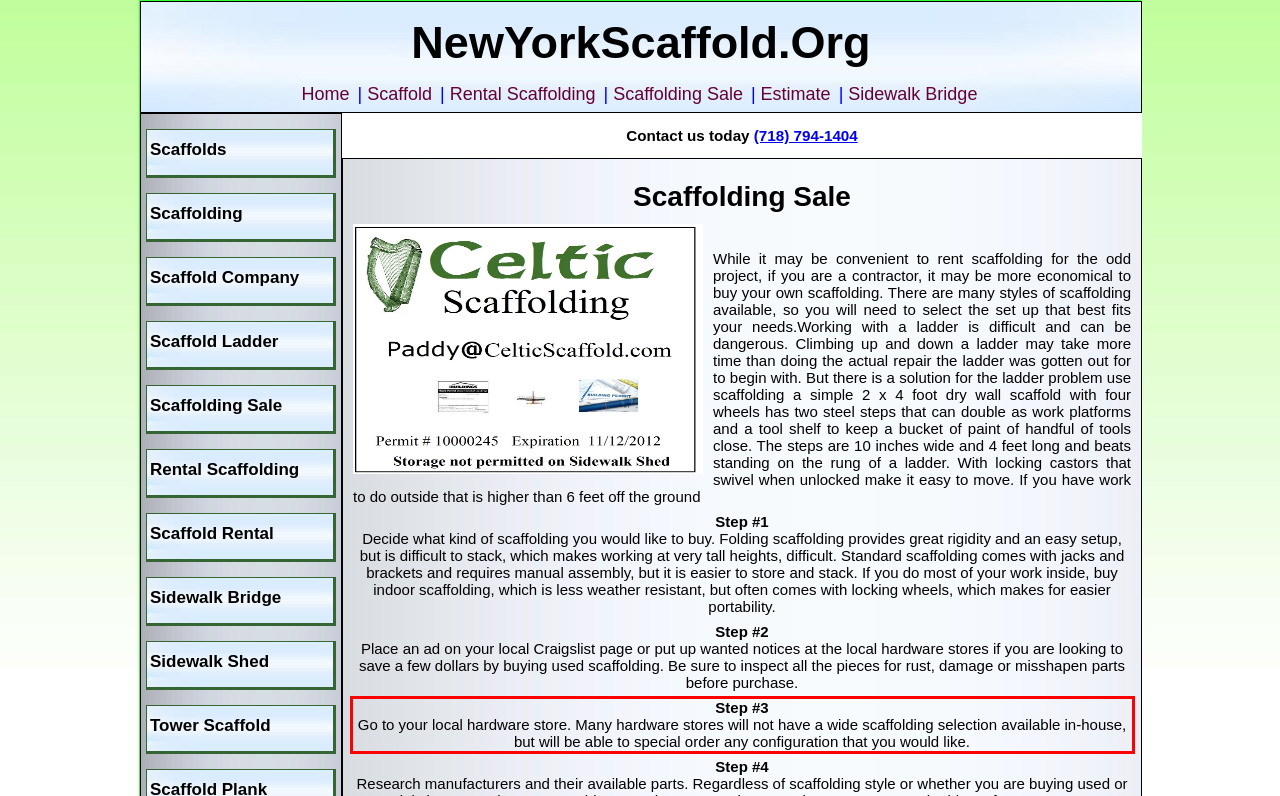You are provided with a webpage screenshot that includes a red rectangle bounding box. Extract the text content from within the bounding box using OCR.

Step #3 Go to your local hardware store. Many hardware stores will not have a wide scaffolding selection available in-house, but will be able to special order any configuration that you would like.